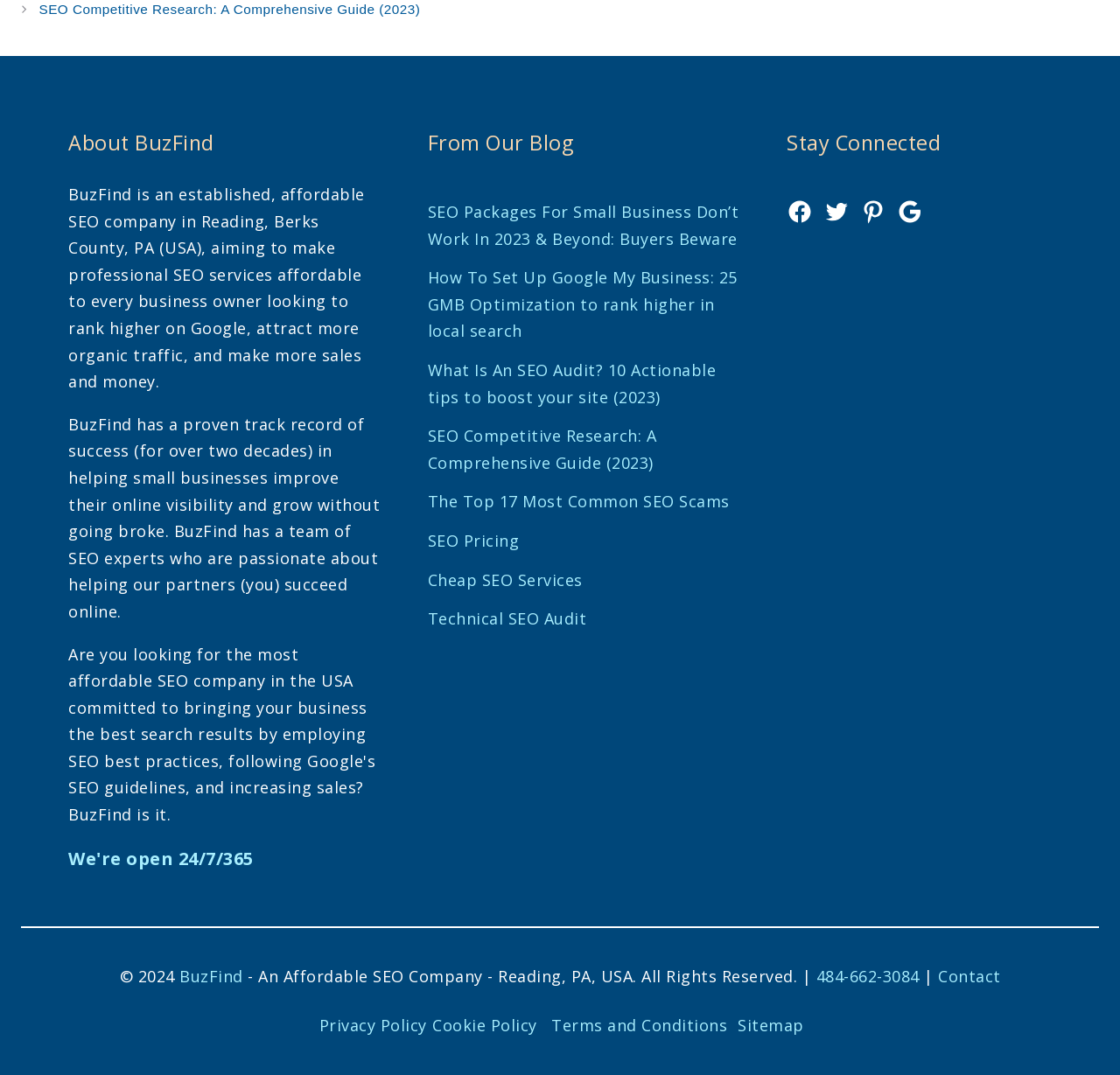Find and indicate the bounding box coordinates of the region you should select to follow the given instruction: "Read about SEO Competitive Research".

[0.382, 0.396, 0.586, 0.44]